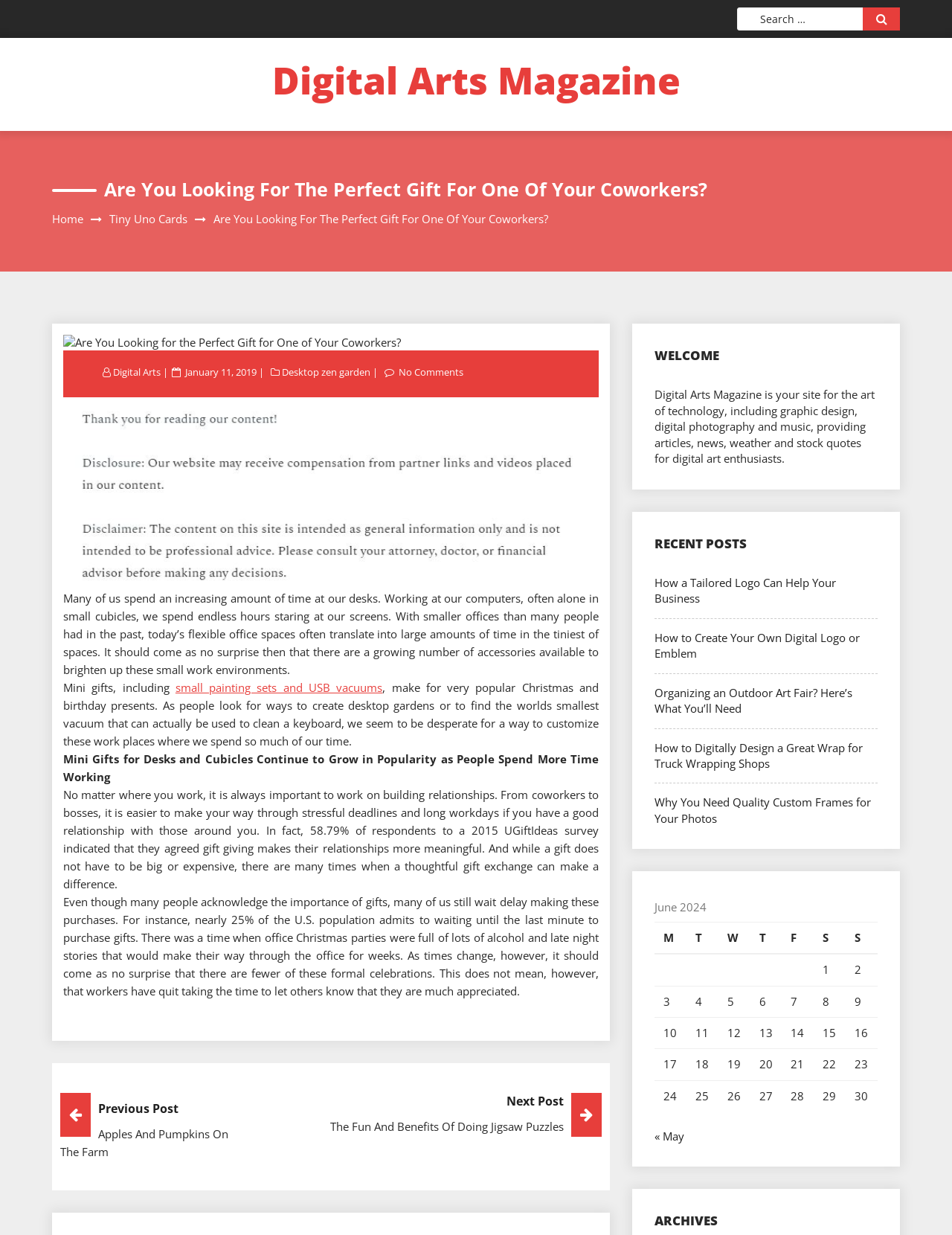What is the title of the website?
Look at the screenshot and respond with one word or a short phrase.

Digital Arts Magazine